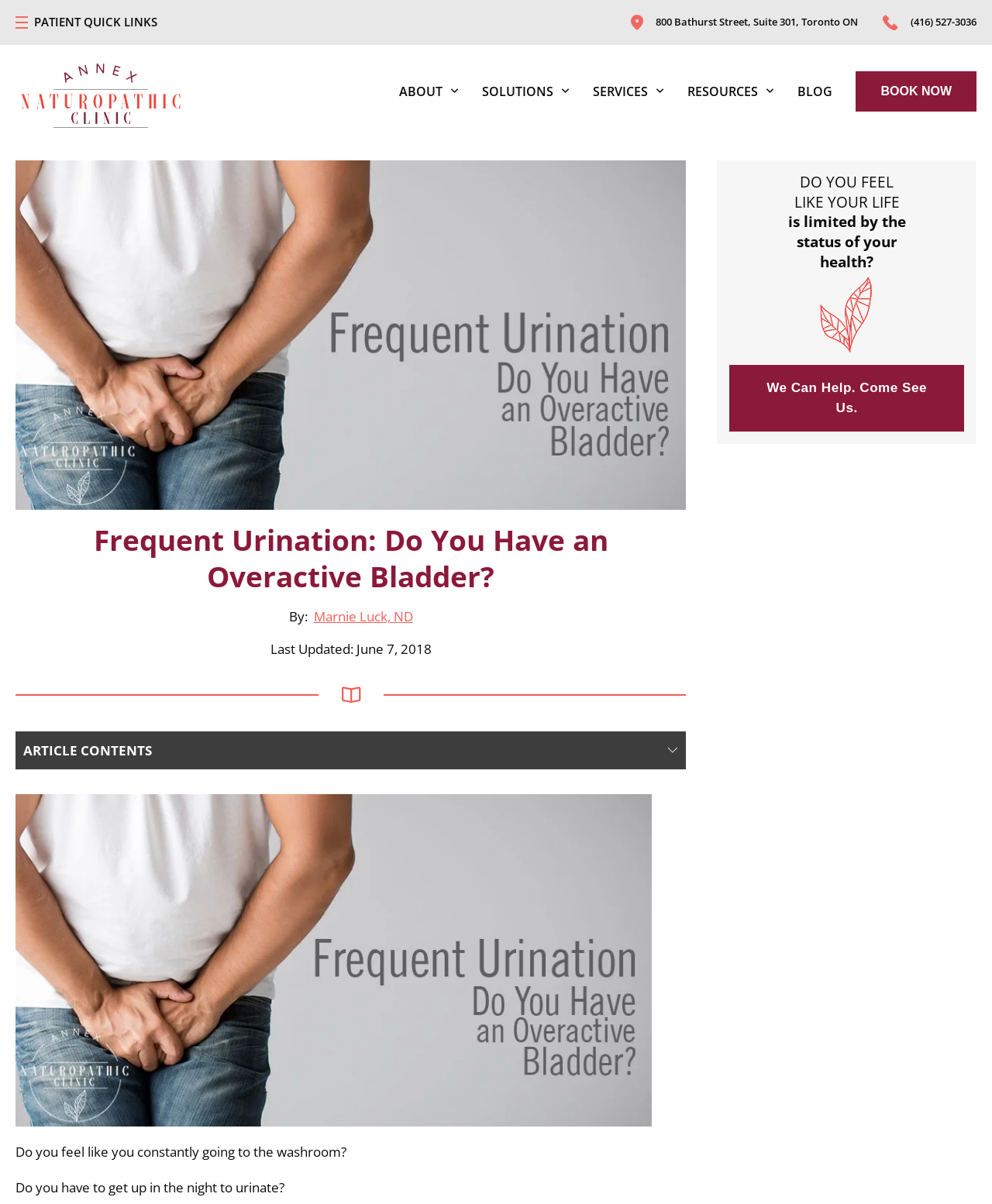Please specify the bounding box coordinates of the clickable section necessary to execute the following command: "Read the blog".

[0.804, 0.039, 0.839, 0.113]